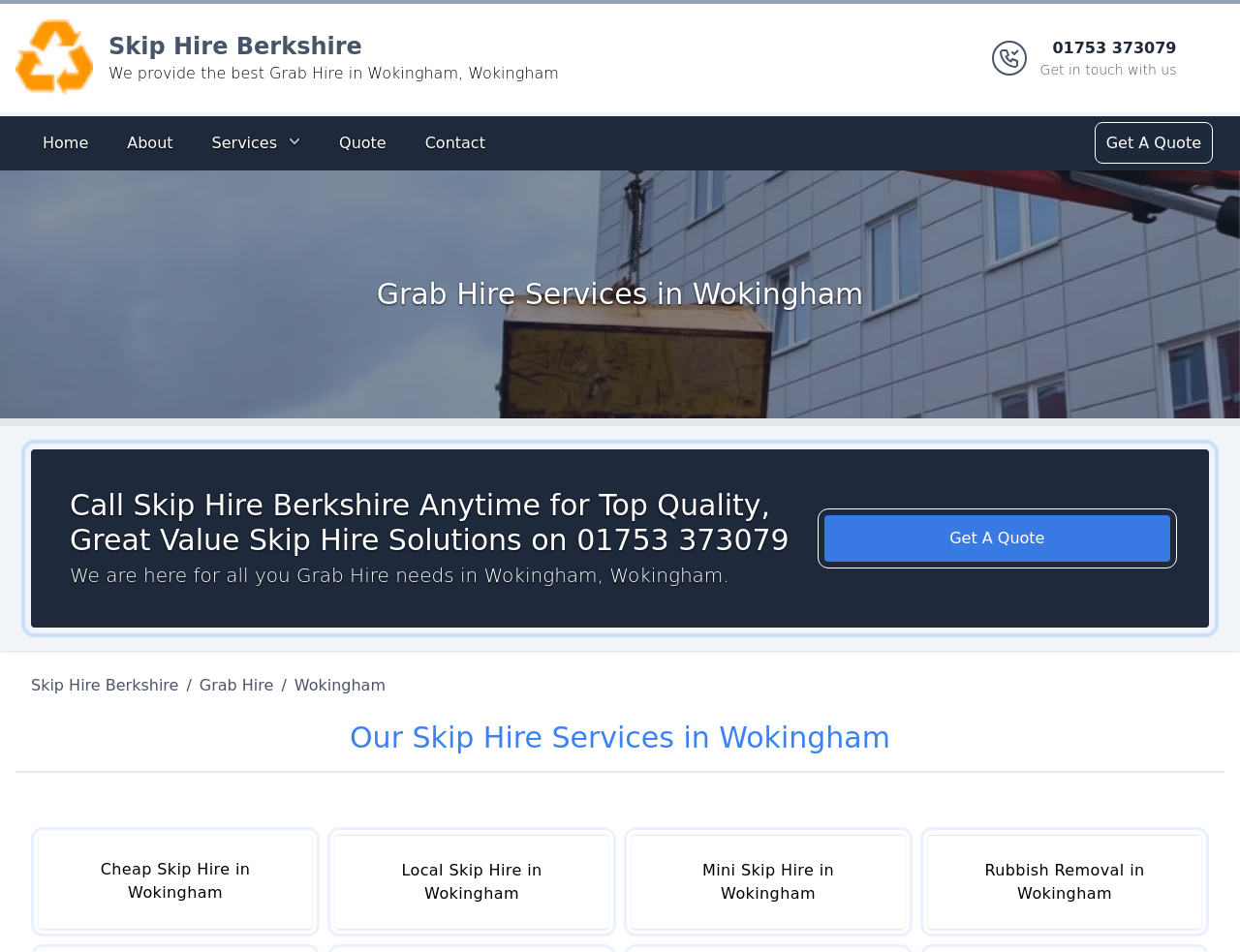What is the purpose of the 'Get A Quote' button? Refer to the image and provide a one-word or short phrase answer.

To get a quote for skip hire services